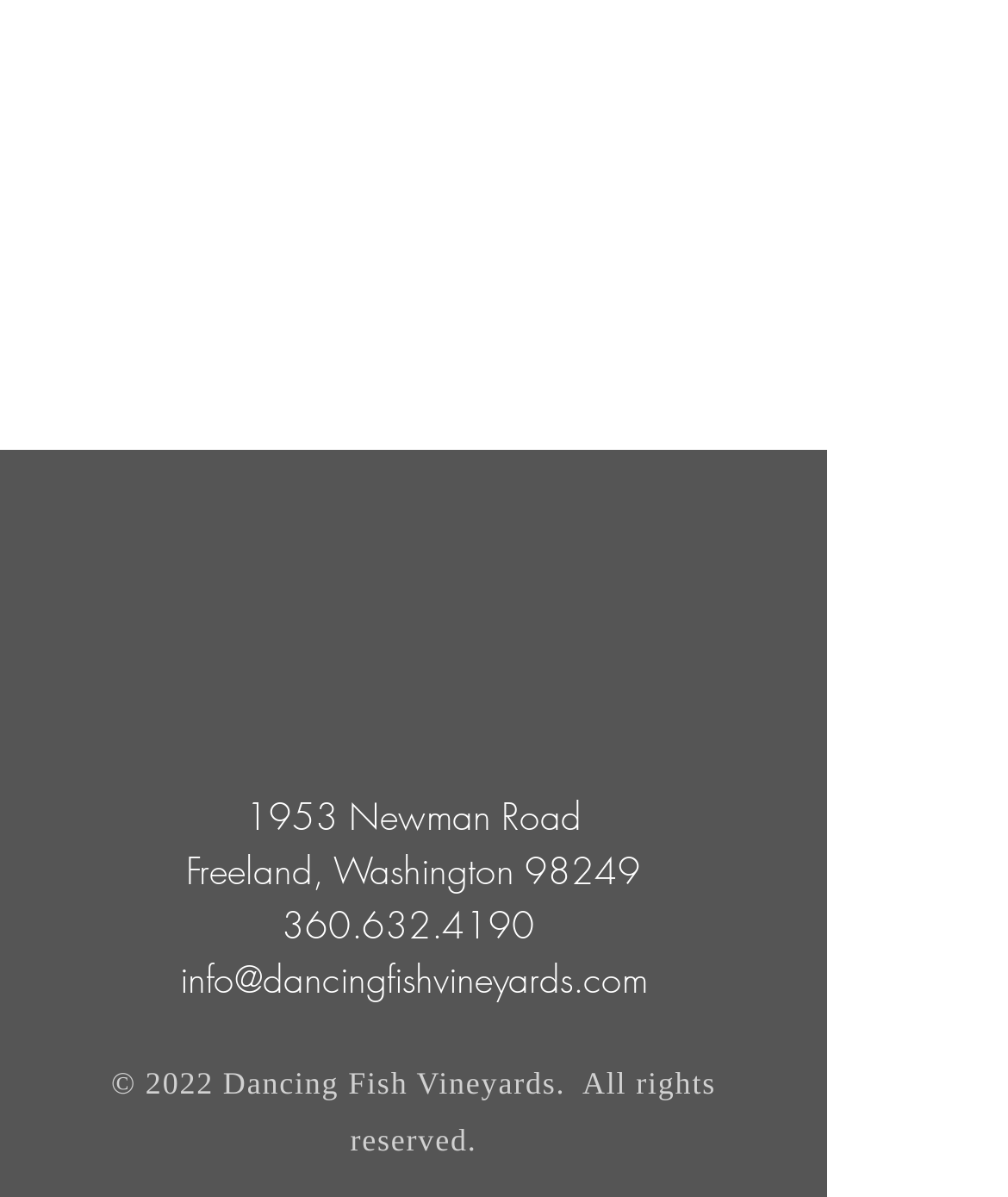Based on the image, give a detailed response to the question: What is the email address of Dancing Fish Vineyards?

I found the email address by looking at the link element with ID 131, which contains the email address. I determined that it was an email address because it is in a format that is commonly used for email addresses.